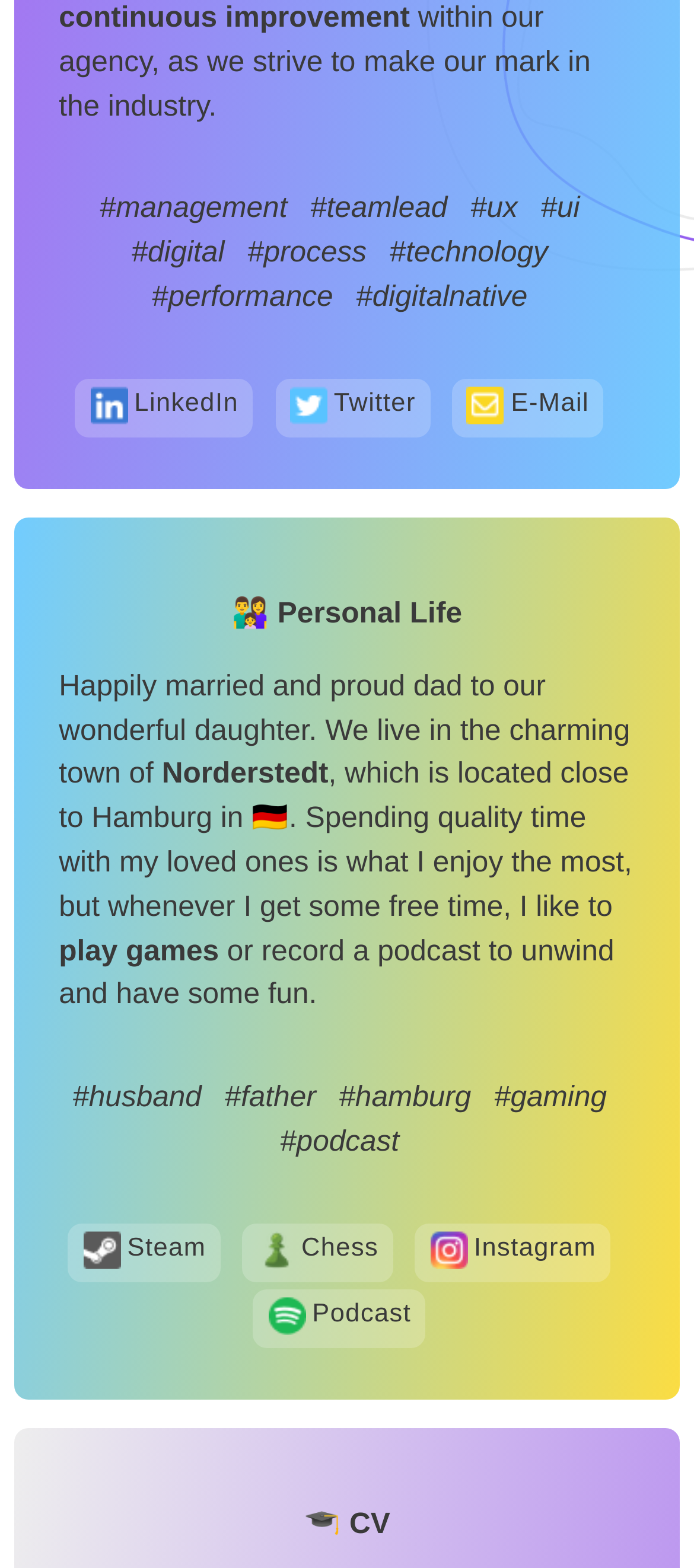Identify the bounding box coordinates of the area you need to click to perform the following instruction: "check Instagram".

[0.598, 0.78, 0.88, 0.818]